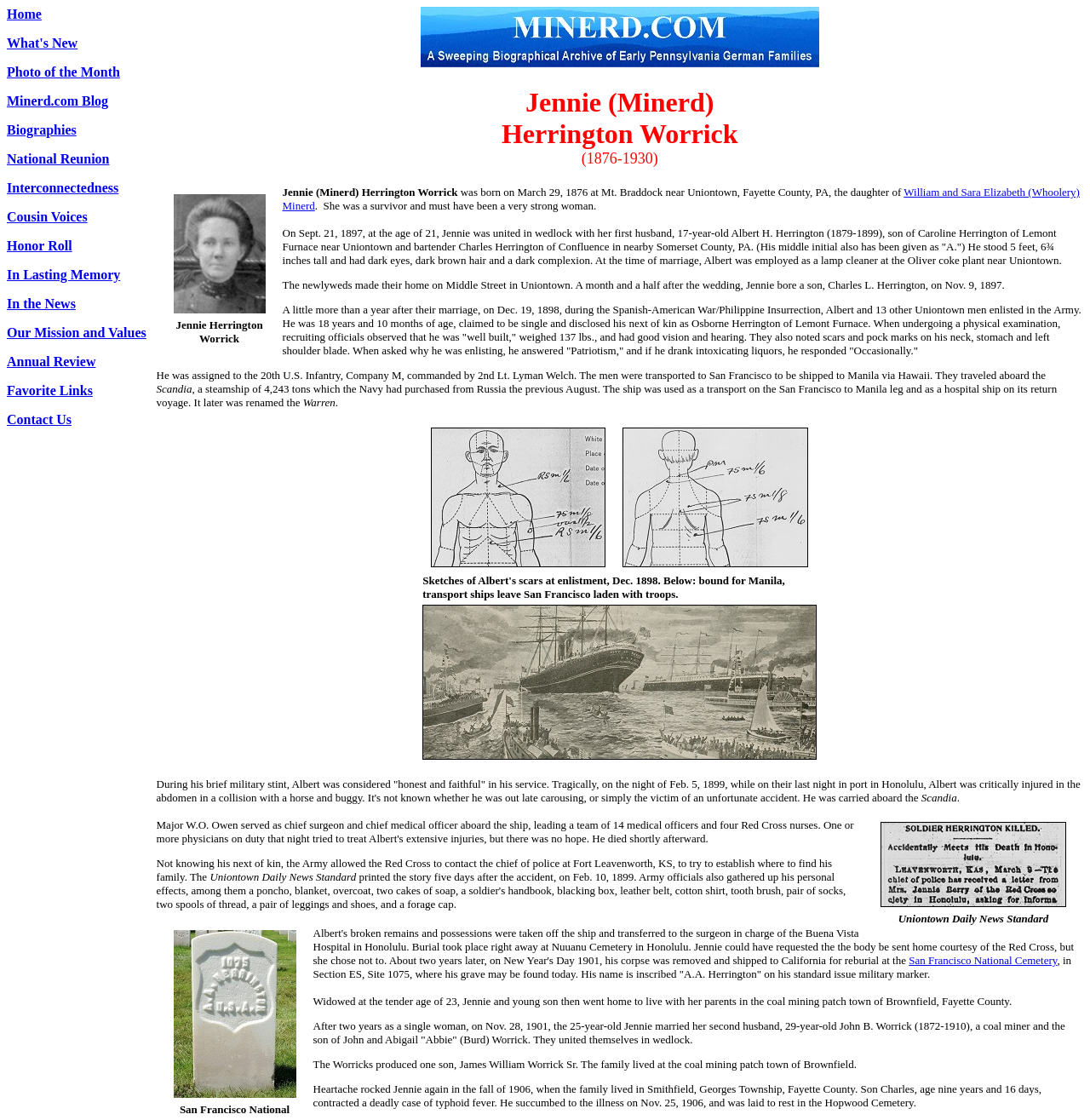Please find the bounding box coordinates for the clickable element needed to perform this instruction: "Read about Jennie (Minerd) Herrington Worrick".

[0.387, 0.077, 0.75, 0.151]